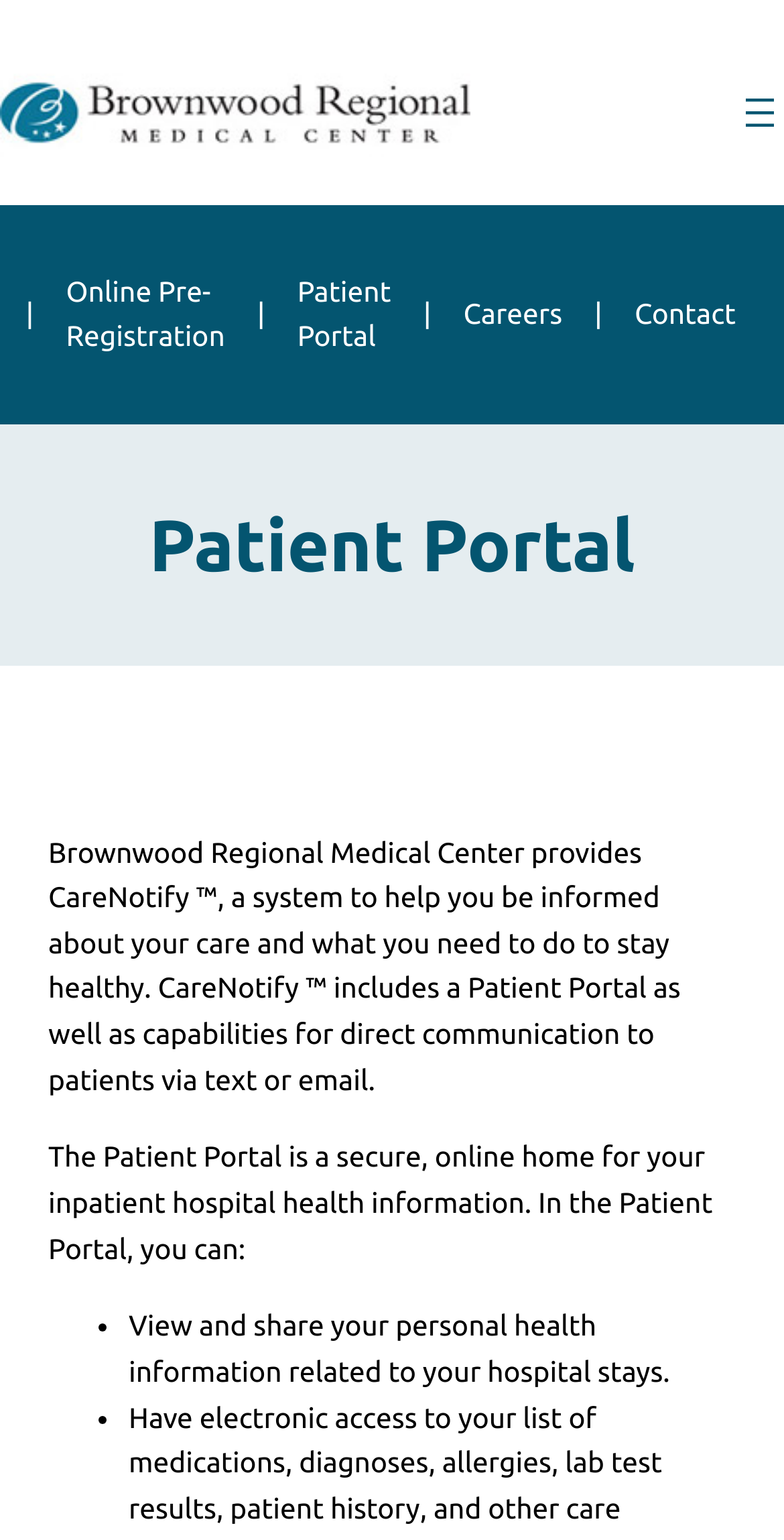Using the provided description alt="Brownwood Regional Medical Center", find the bounding box coordinates for the UI element. Provide the coordinates in (top-left x, top-left y, bottom-right x, bottom-right y) format, ensuring all values are between 0 and 1.

[0.0, 0.039, 0.6, 0.107]